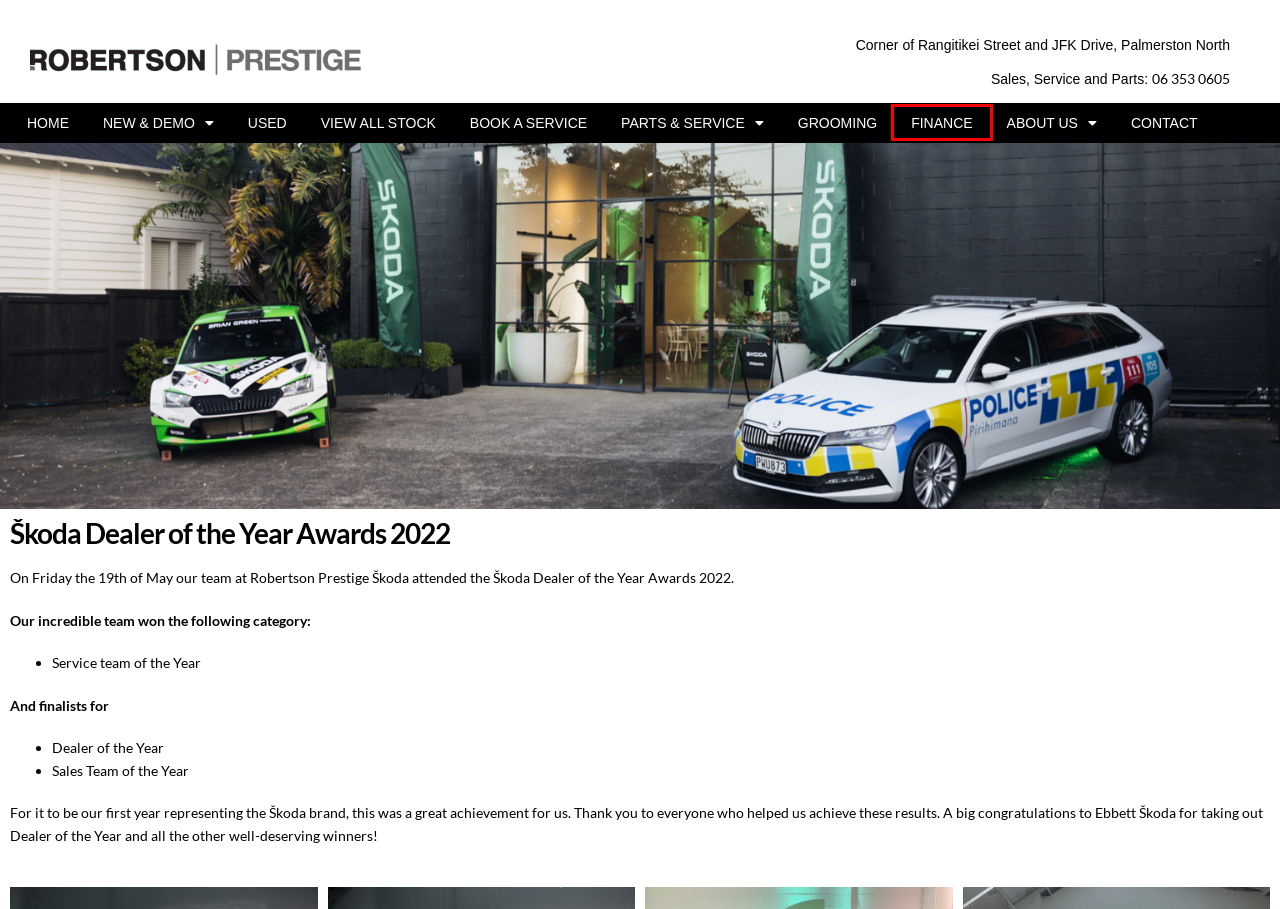Look at the screenshot of the webpage and find the element within the red bounding box. Choose the webpage description that best fits the new webpage that will appear after clicking the element. Here are the candidates:
A. Privacy Policy - Robertson Prestige
B. FINANCE - Robertson Prestige
C. Vehicle Stock - Robertson Prestige
D. Web Design Hamilton - Dvelop IT Web / Design / Strategy
E. CONTACT US - Robertson Prestige
F. Car Service Booking App
G. Grooming - Robertson Prestige
H. HOME - Robertson Prestige

B